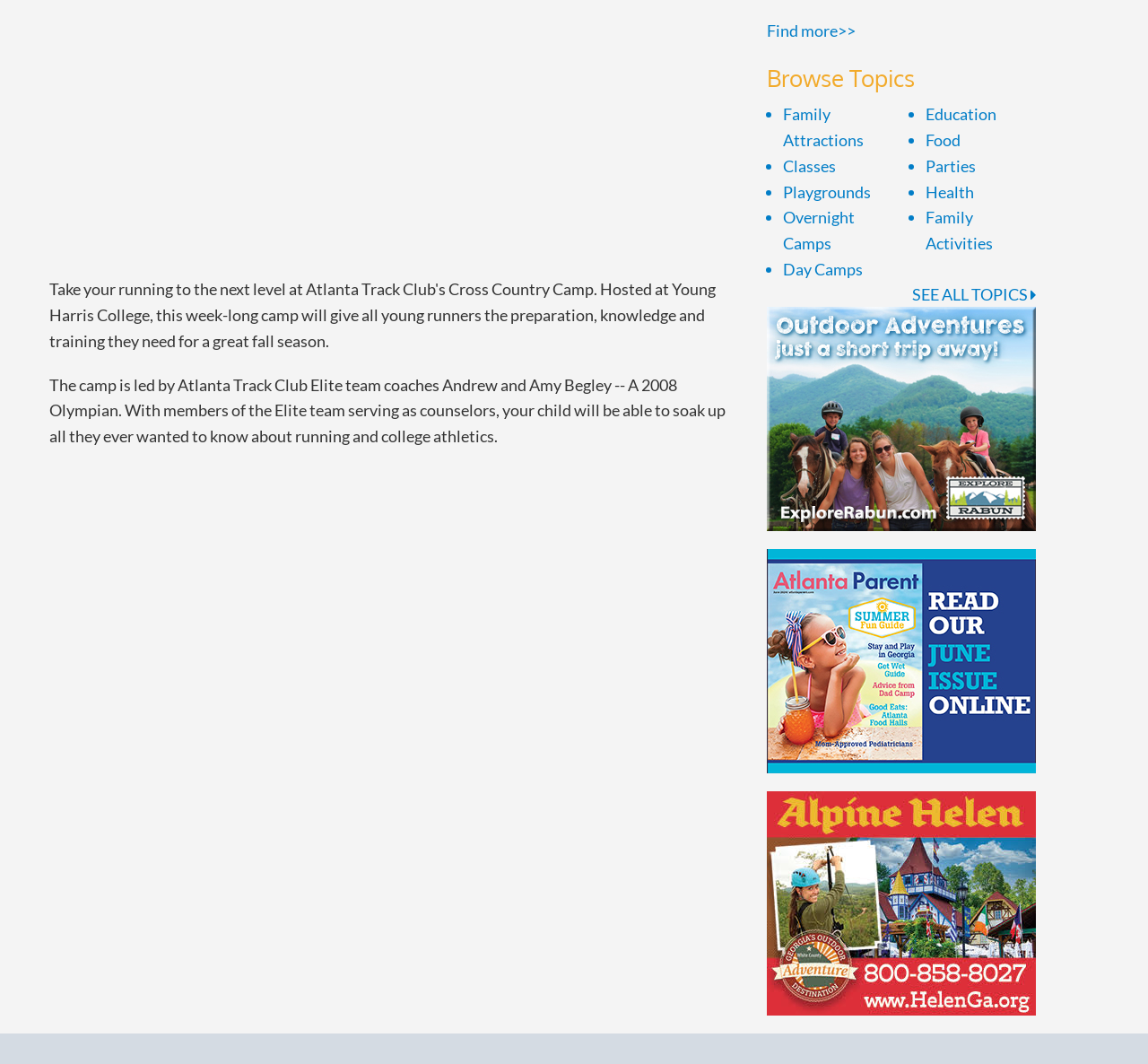Find the bounding box coordinates of the clickable area that will achieve the following instruction: "Read the June issue".

[0.668, 0.516, 0.902, 0.727]